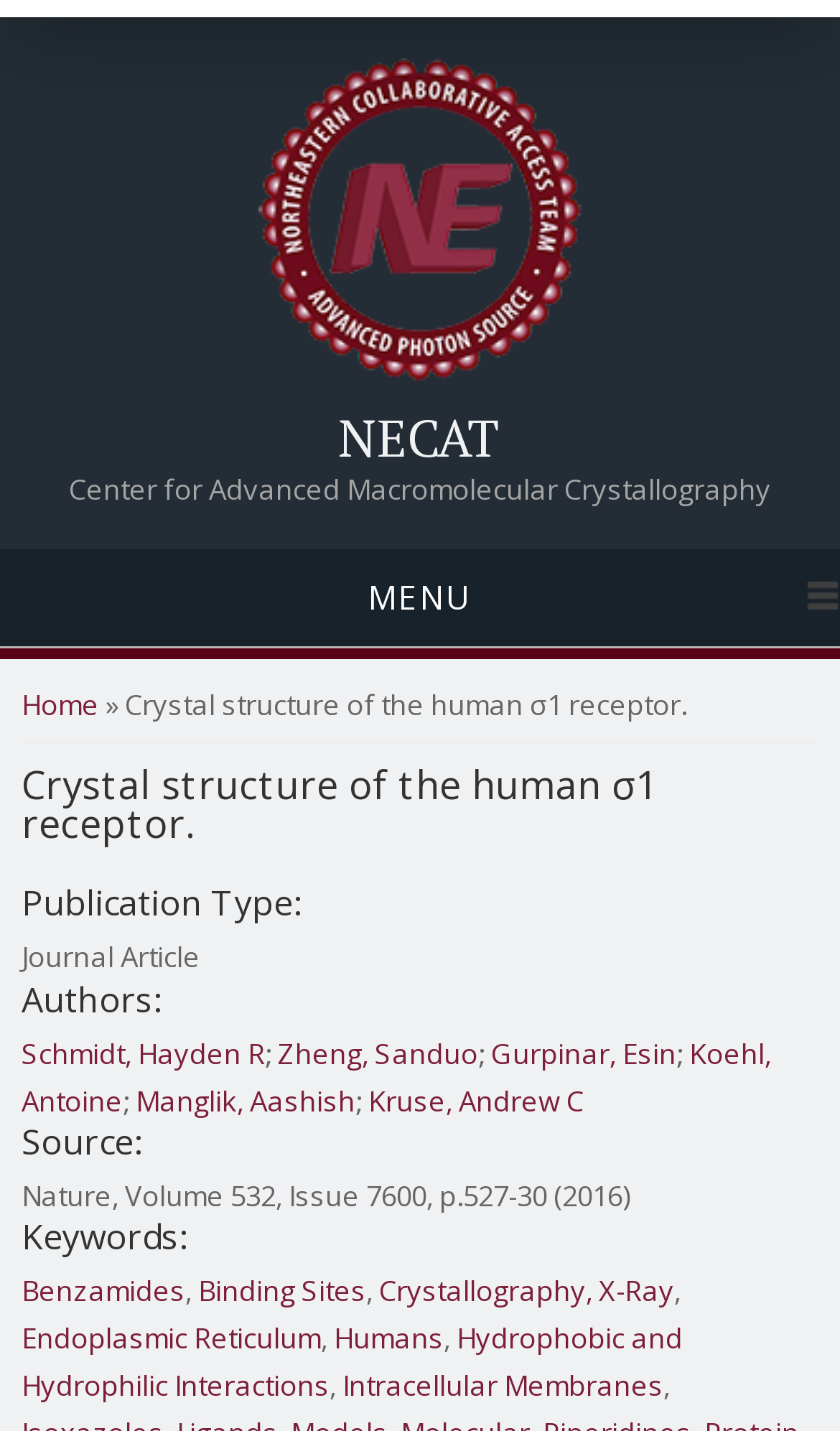Find the UI element described as: "Intracellular Membranes" and predict its bounding box coordinates. Ensure the coordinates are four float numbers between 0 and 1, [left, top, right, bottom].

[0.408, 0.954, 0.79, 0.981]